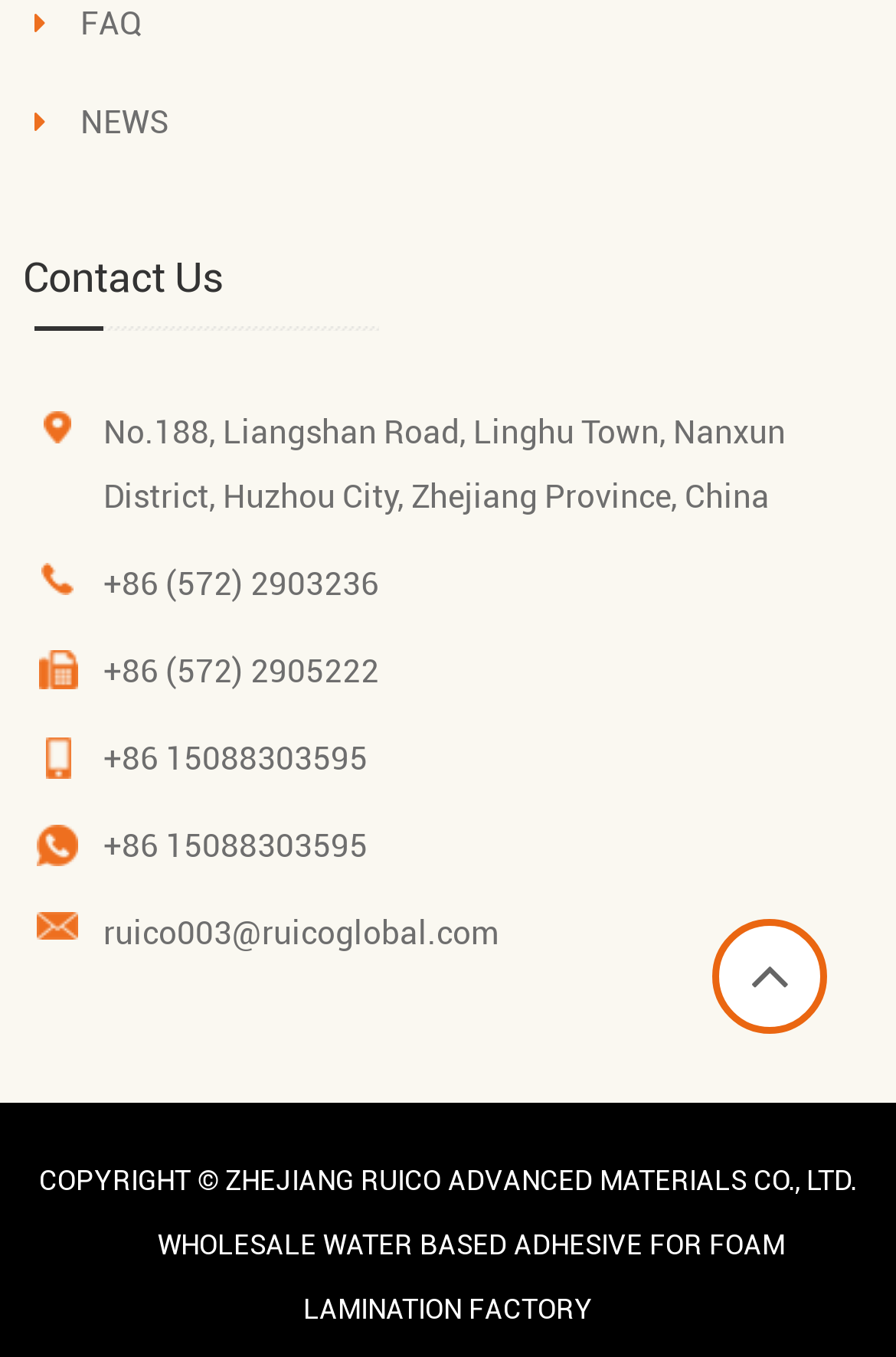What is the company's name?
Please use the image to deliver a detailed and complete answer.

I found the company's name by looking at the link at the bottom of the page, which says 'ZHEJIANG RUICO ADVANCED MATERIALS CO., LTD.'.